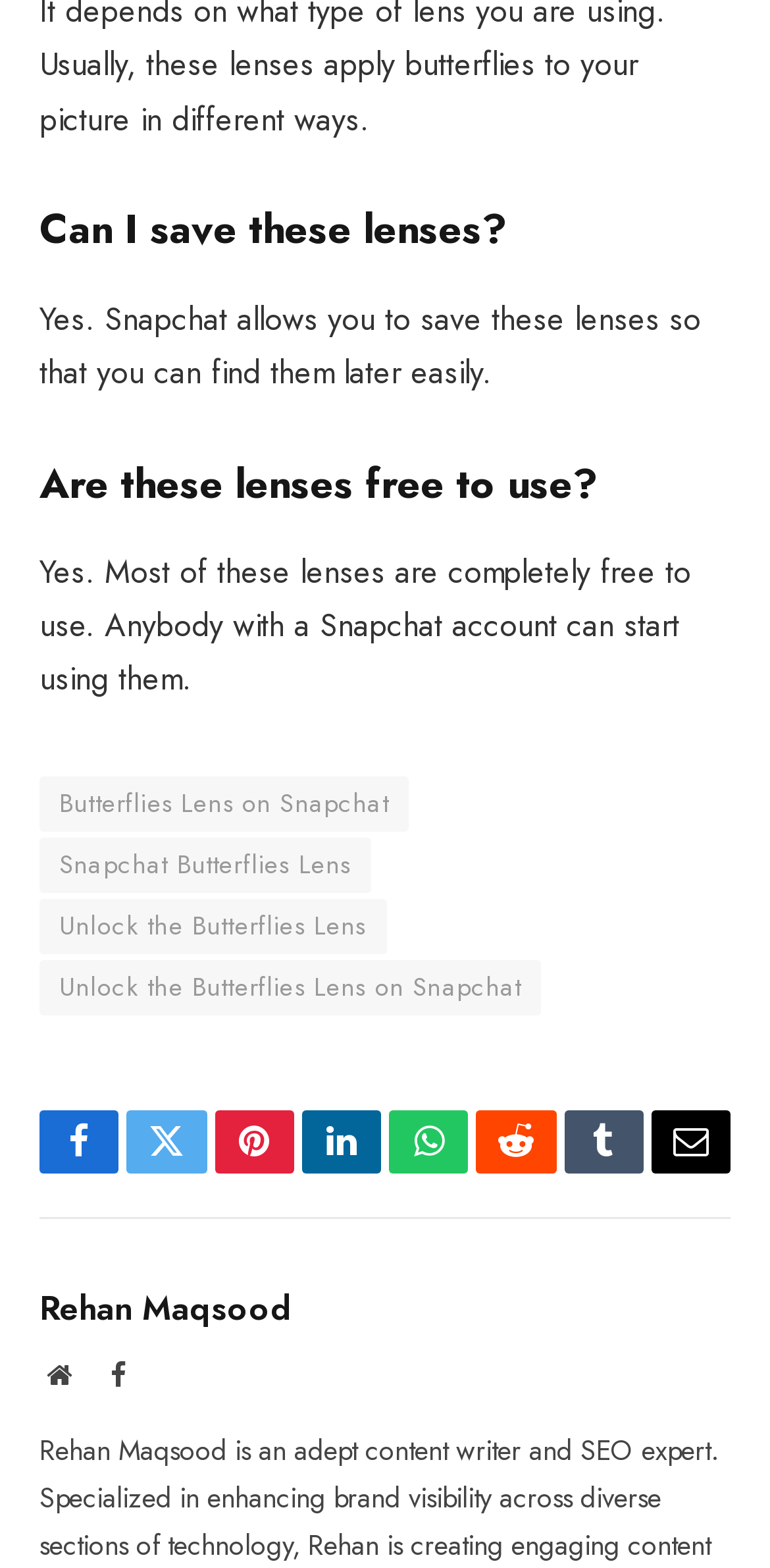Are Snapchat lenses free to use?
Using the information from the image, give a concise answer in one word or a short phrase.

Mostly